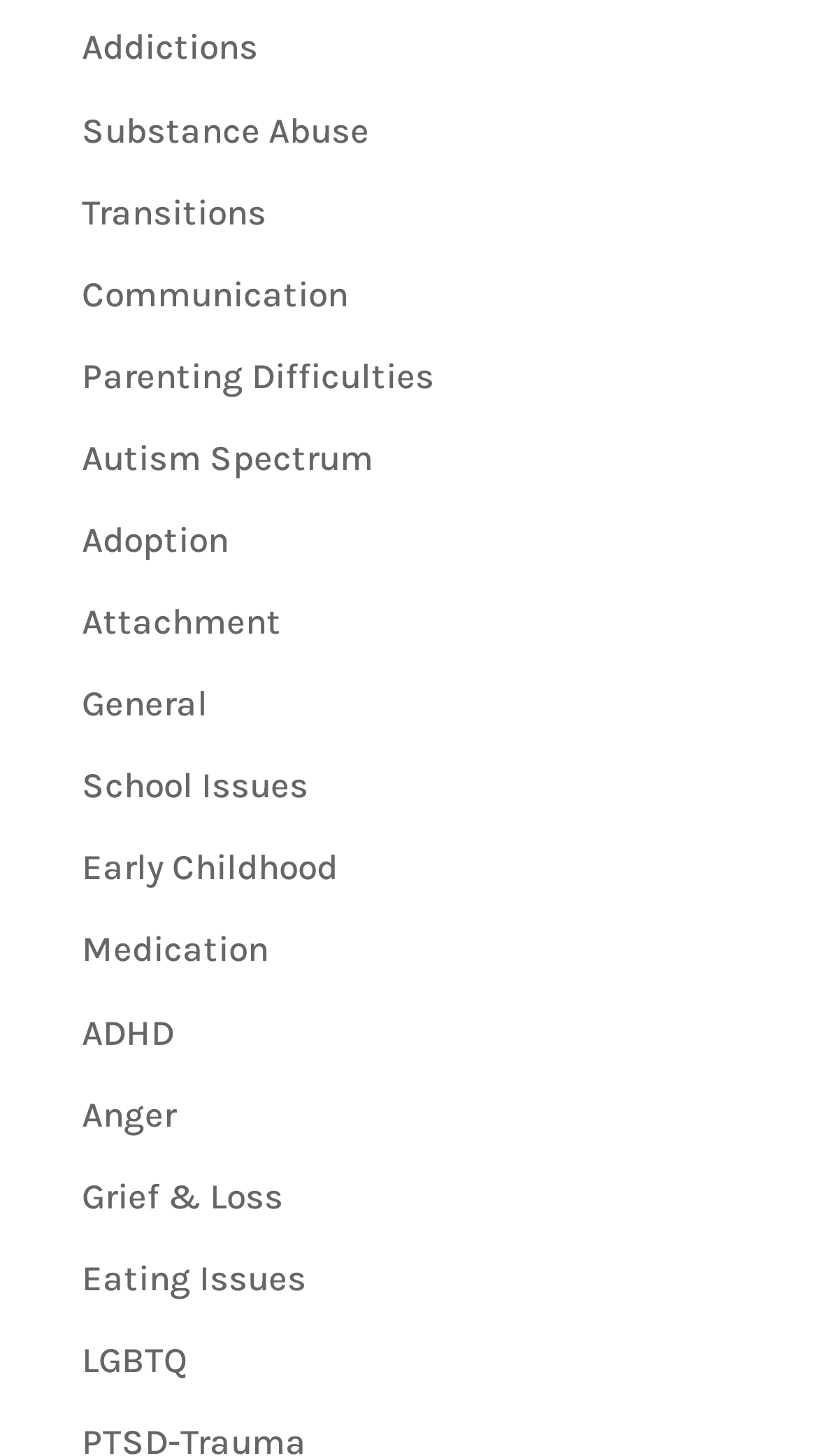How many links are related to mental health?
Refer to the image and give a detailed answer to the query.

I analyzed the text labels of the links on the webpage and found that at least 5 links are related to mental health, such as 'Addictions', 'Substance Abuse', 'ADHD', 'Anger', and 'Grief & Loss'.